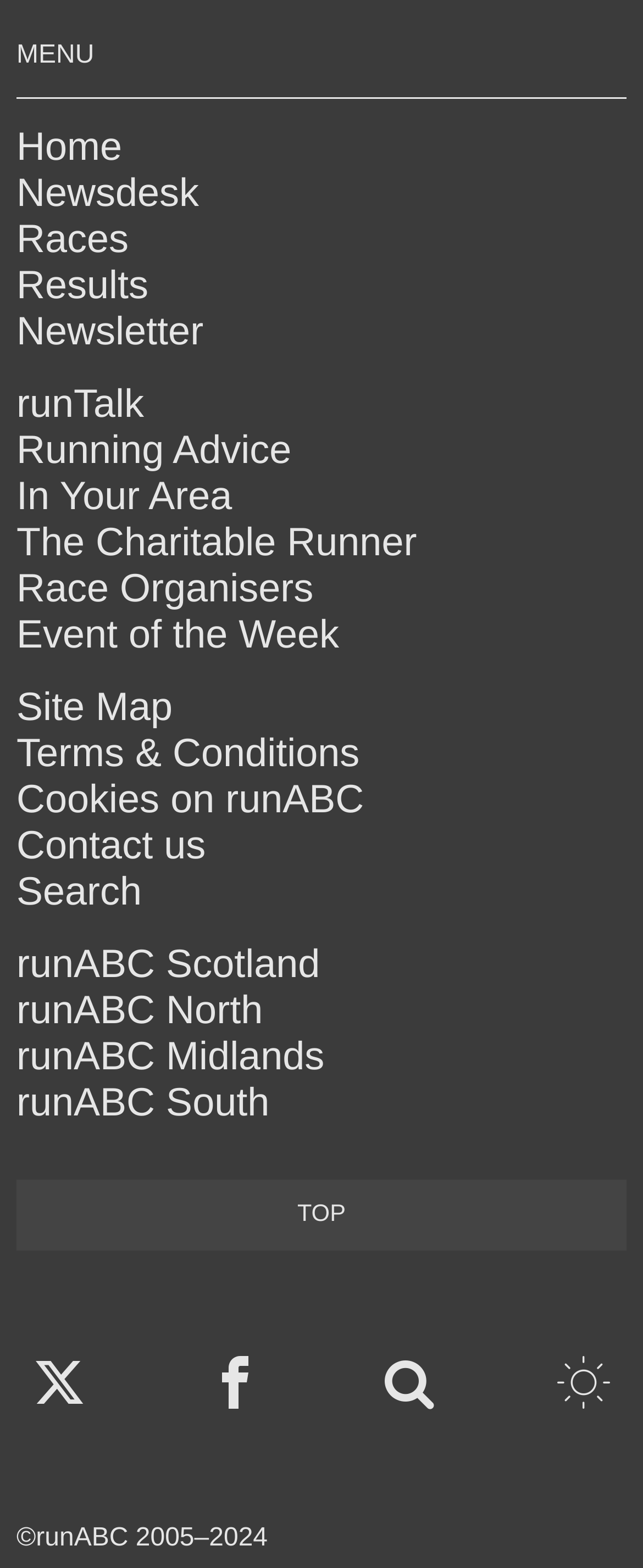Provide the bounding box coordinates of the UI element that matches the description: "Contact us".

[0.026, 0.525, 0.32, 0.553]